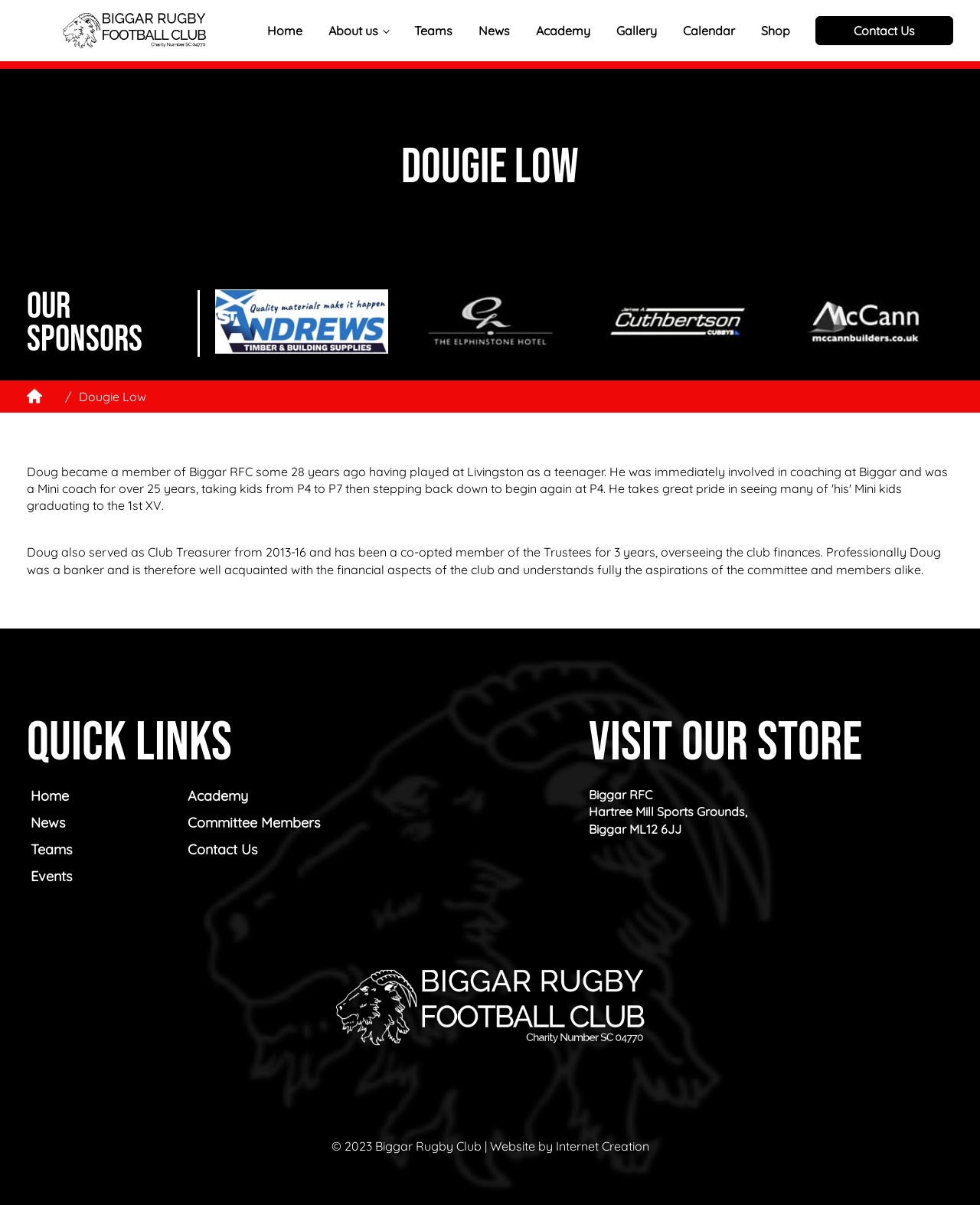Please mark the bounding box coordinates of the area that should be clicked to carry out the instruction: "Click on the Home link".

[0.259, 0.012, 0.322, 0.039]